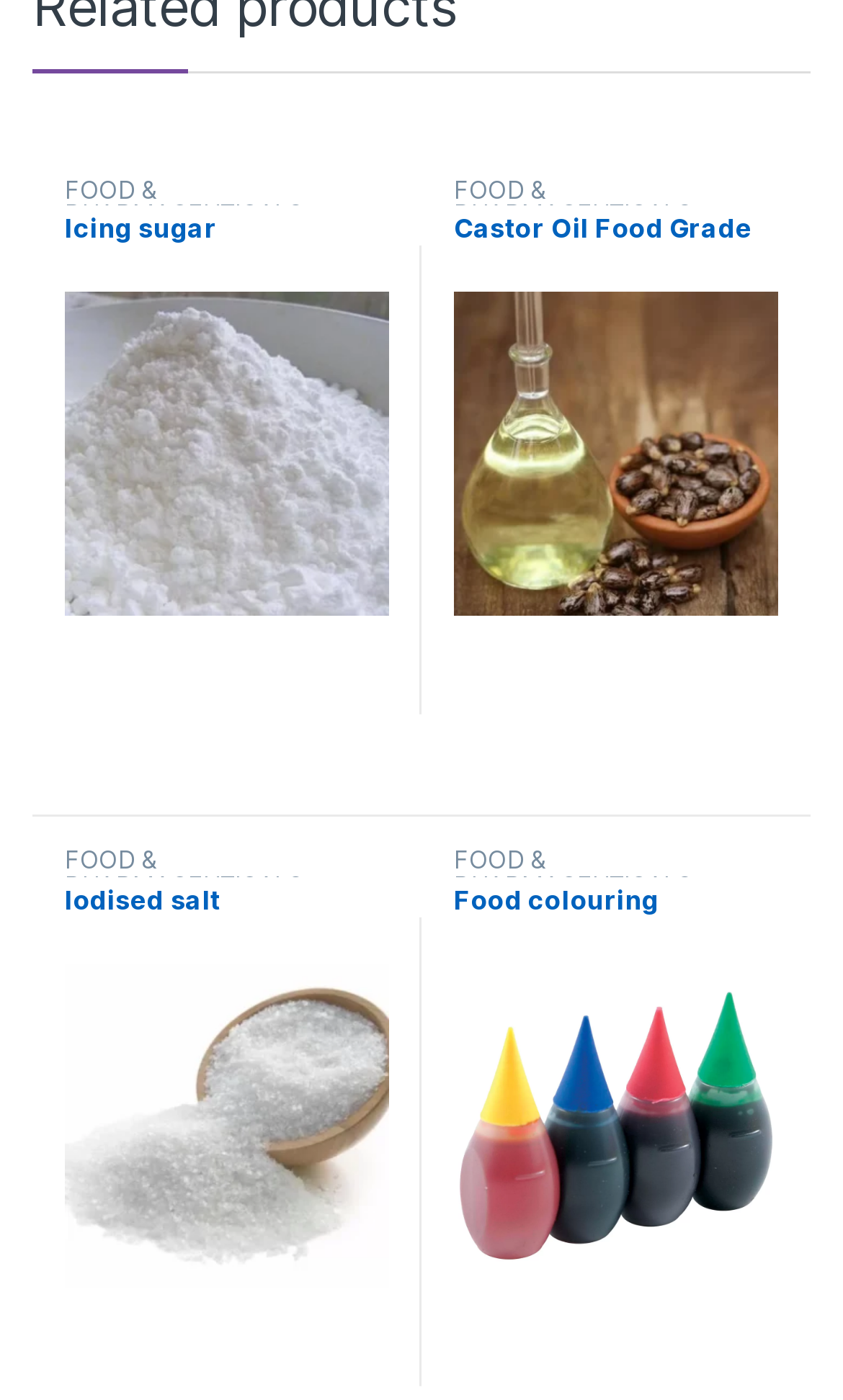What is the second product listed?
Answer the question with just one word or phrase using the image.

Icing sugar